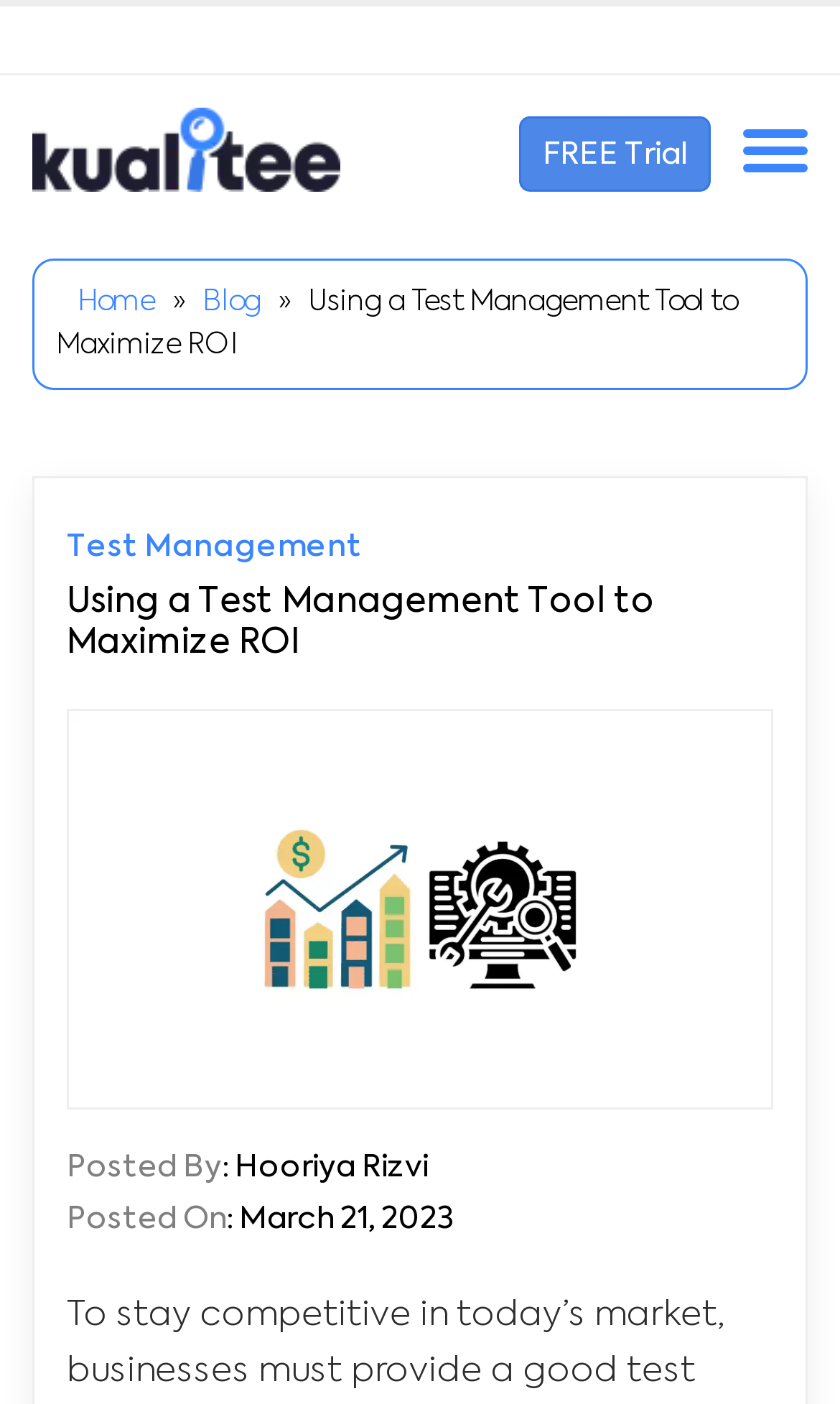Based on the element description "FREE Trial", predict the bounding box coordinates of the UI element.

[0.618, 0.083, 0.846, 0.137]